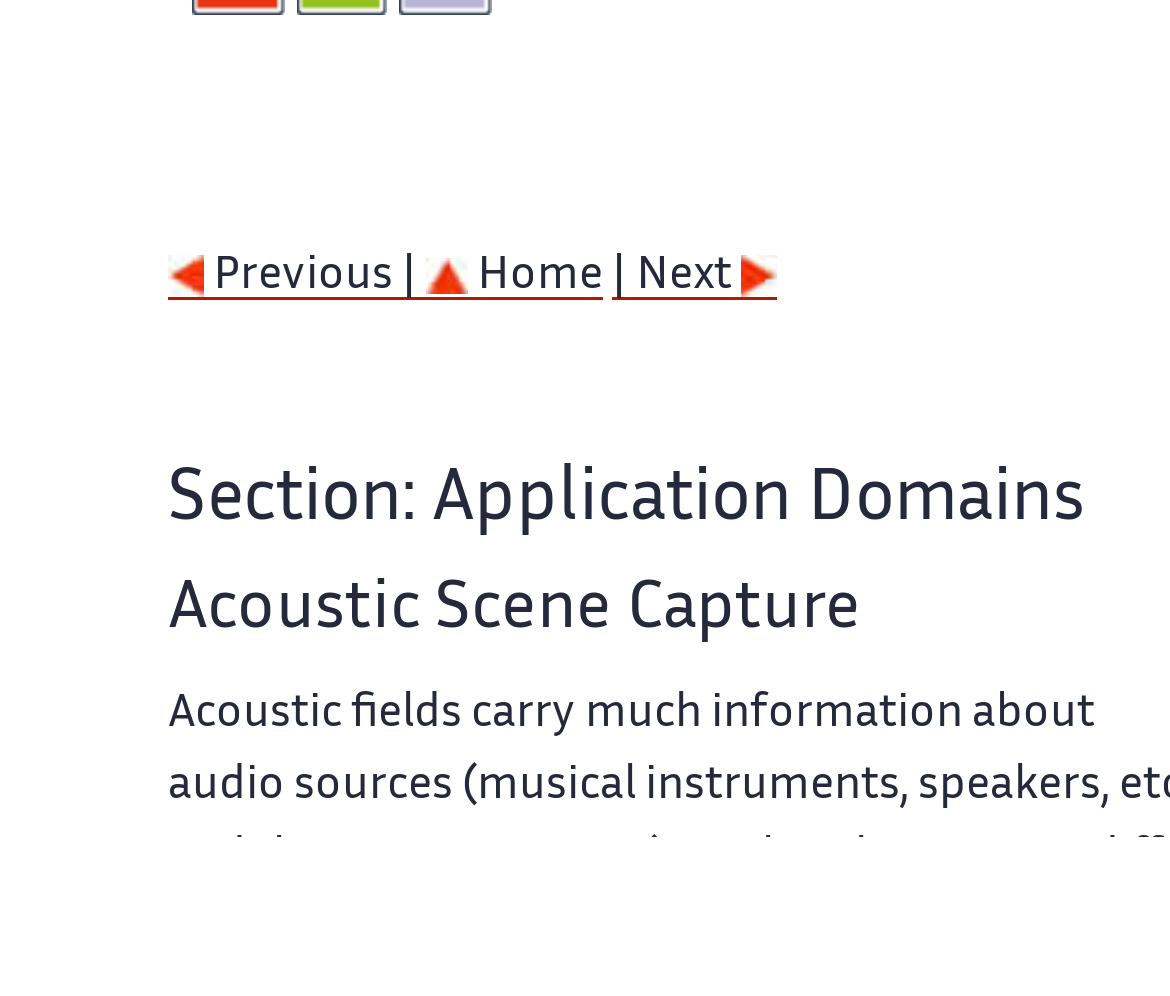Mark the bounding box of the element that matches the following description: "Home".

[0.364, 0.26, 0.515, 0.302]